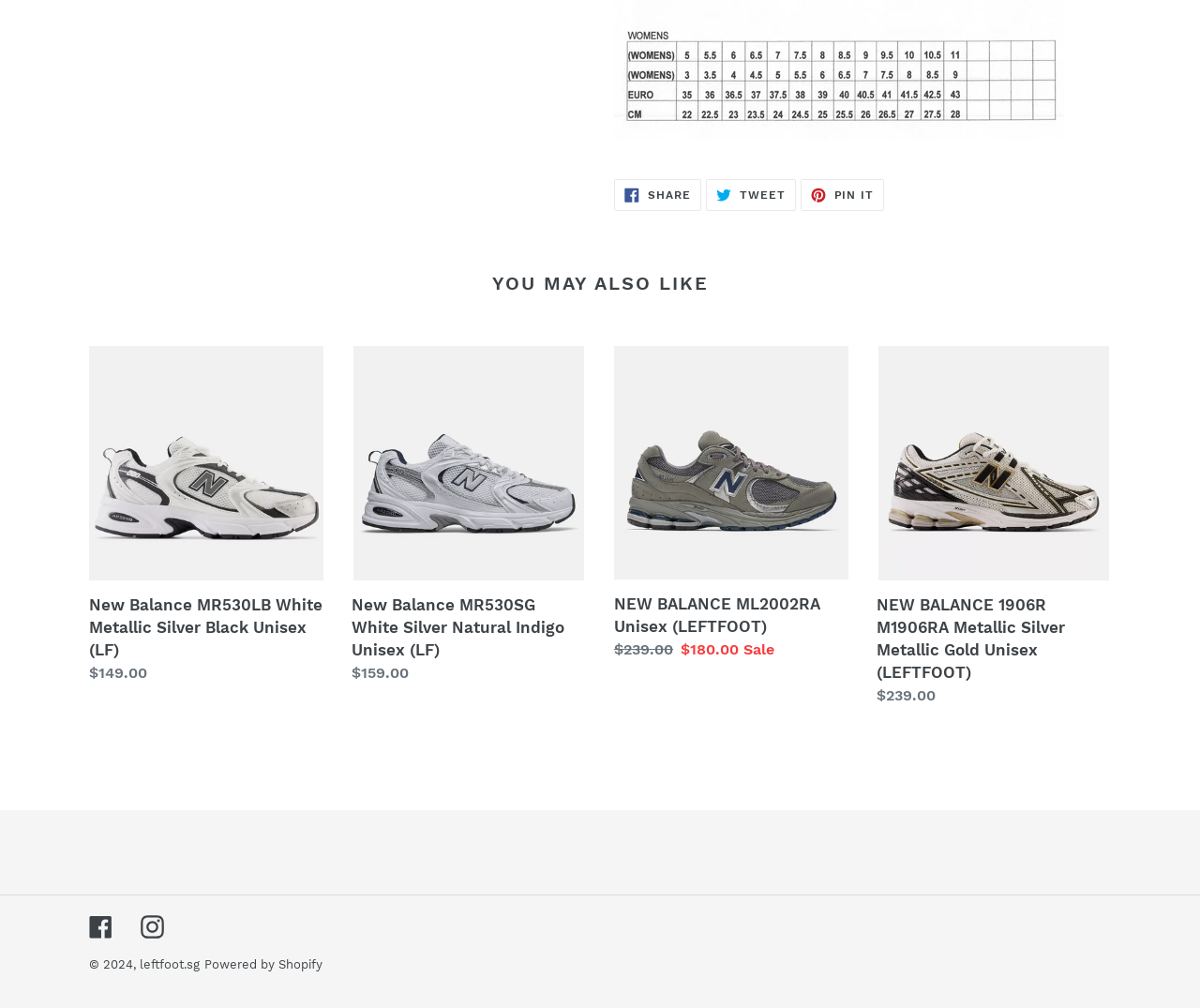Can you show the bounding box coordinates of the region to click on to complete the task described in the instruction: "Check price of NEW BALANCE ML2002RA"?

[0.512, 0.633, 0.707, 0.655]